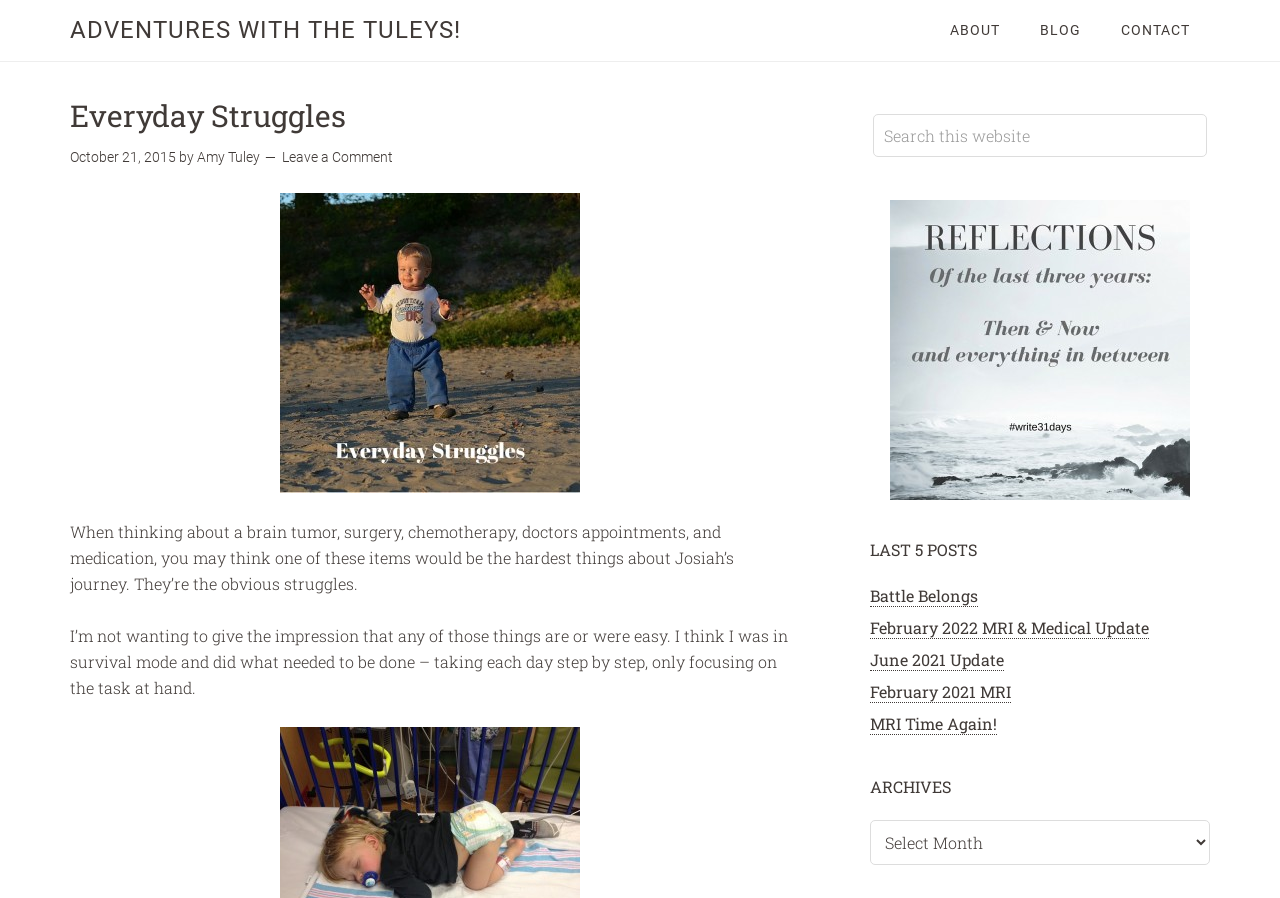What is the title of the blog?
Answer with a single word or phrase, using the screenshot for reference.

Everyday Struggles